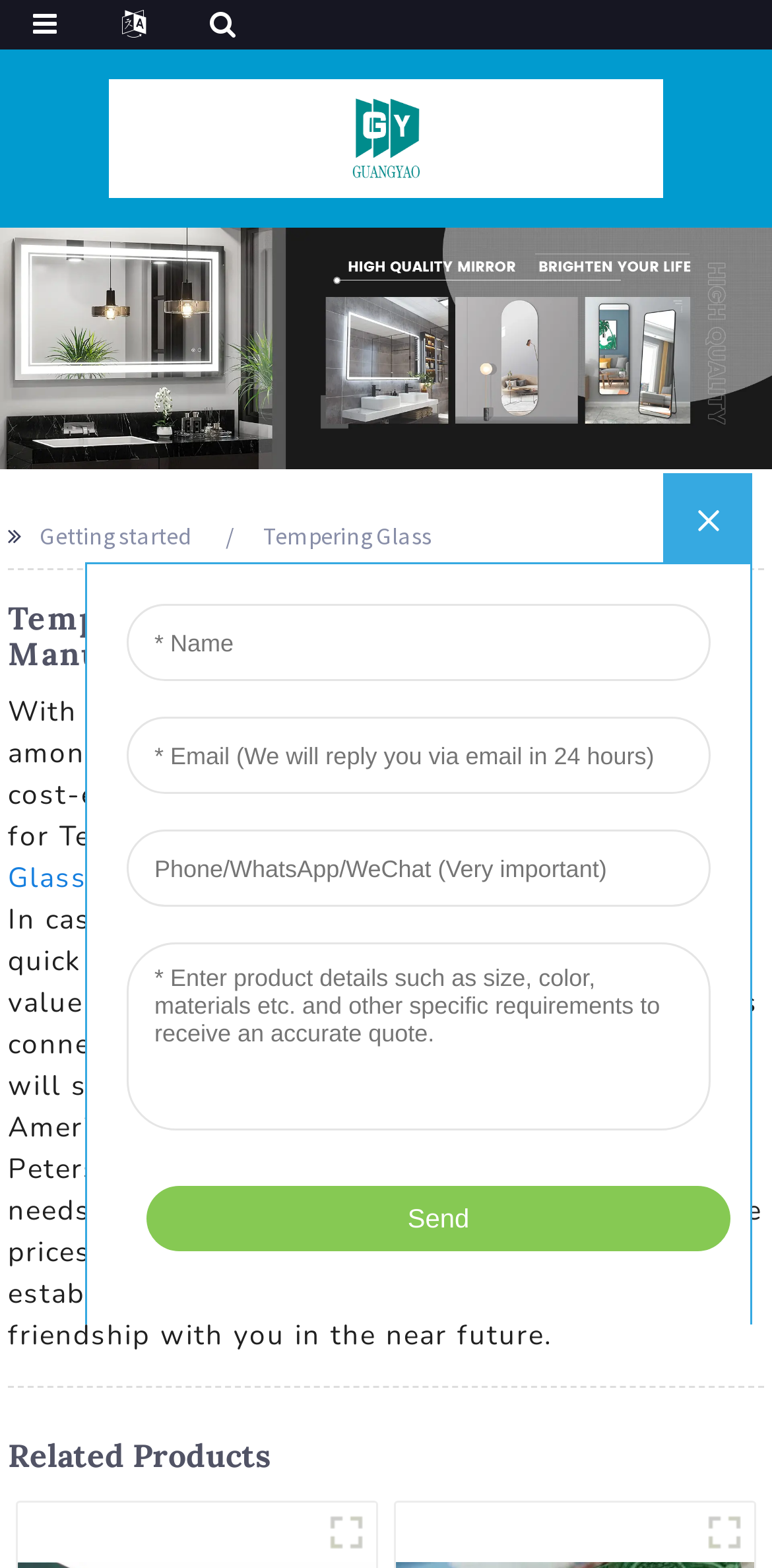Determine the main headline of the webpage and provide its text.

Tempering Glass - Factory, Suppliers, Manufacturers From China